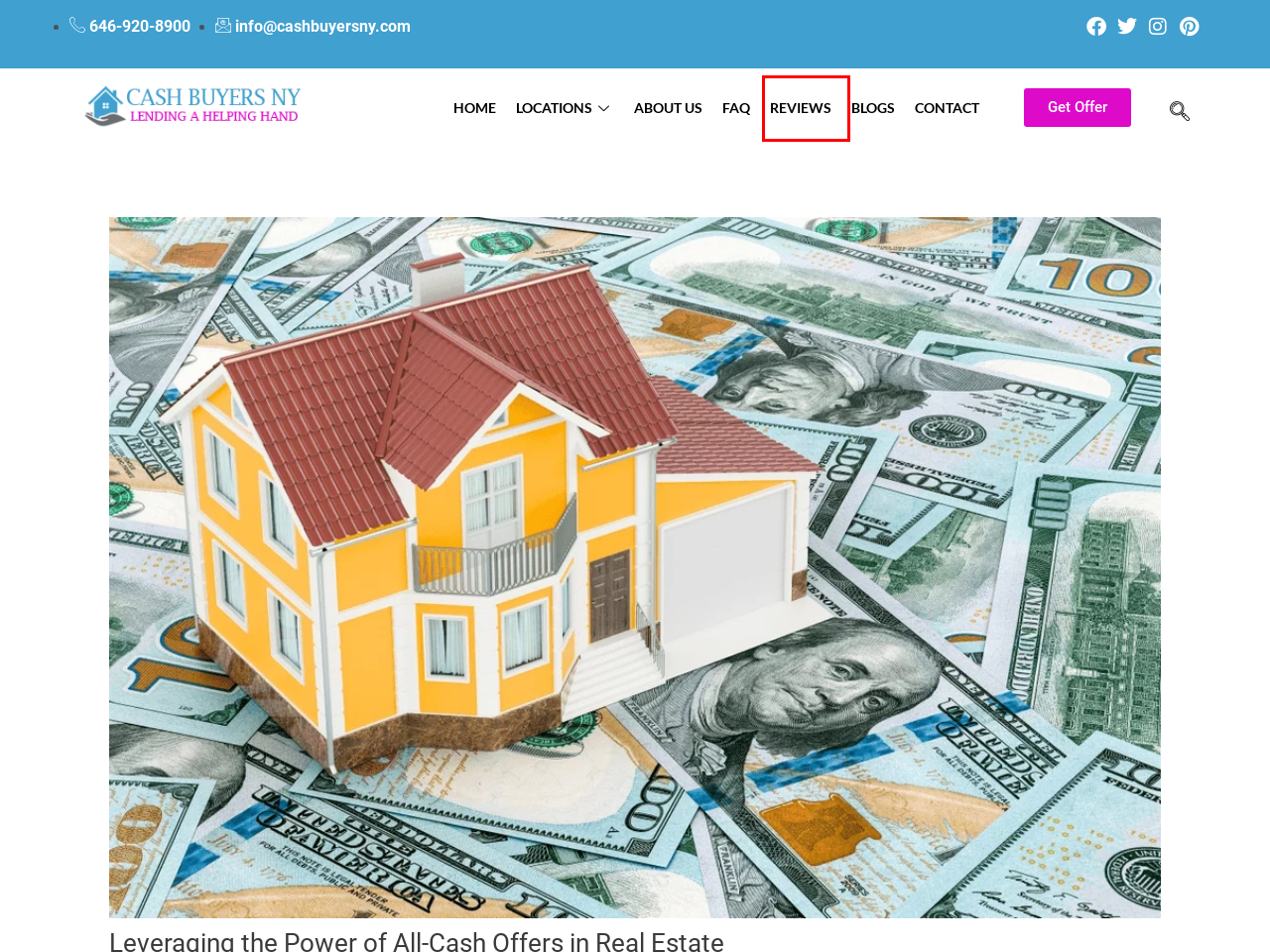Examine the screenshot of a webpage with a red bounding box around a specific UI element. Identify which webpage description best matches the new webpage that appears after clicking the element in the red bounding box. Here are the candidates:
A. Who We Are | About US | CASH BUYERS NY
B. Get a Cash Offer for Your House from CashBuyersNY
C. Reviews - CASH BUYERS NY
D. Frequently Ask Questions | FAQ's - CASH BUYERS NY
E. Sell Inherited House For Cash | Sell Inherited House Fast - CashBuyersNY
F. Contact Us Right Now For Further Information - CashBuyersNY
G. Cash Home Buyers in New York - Cash Buyers NY
H. Our Blogs - CASH BUYERS NY

C